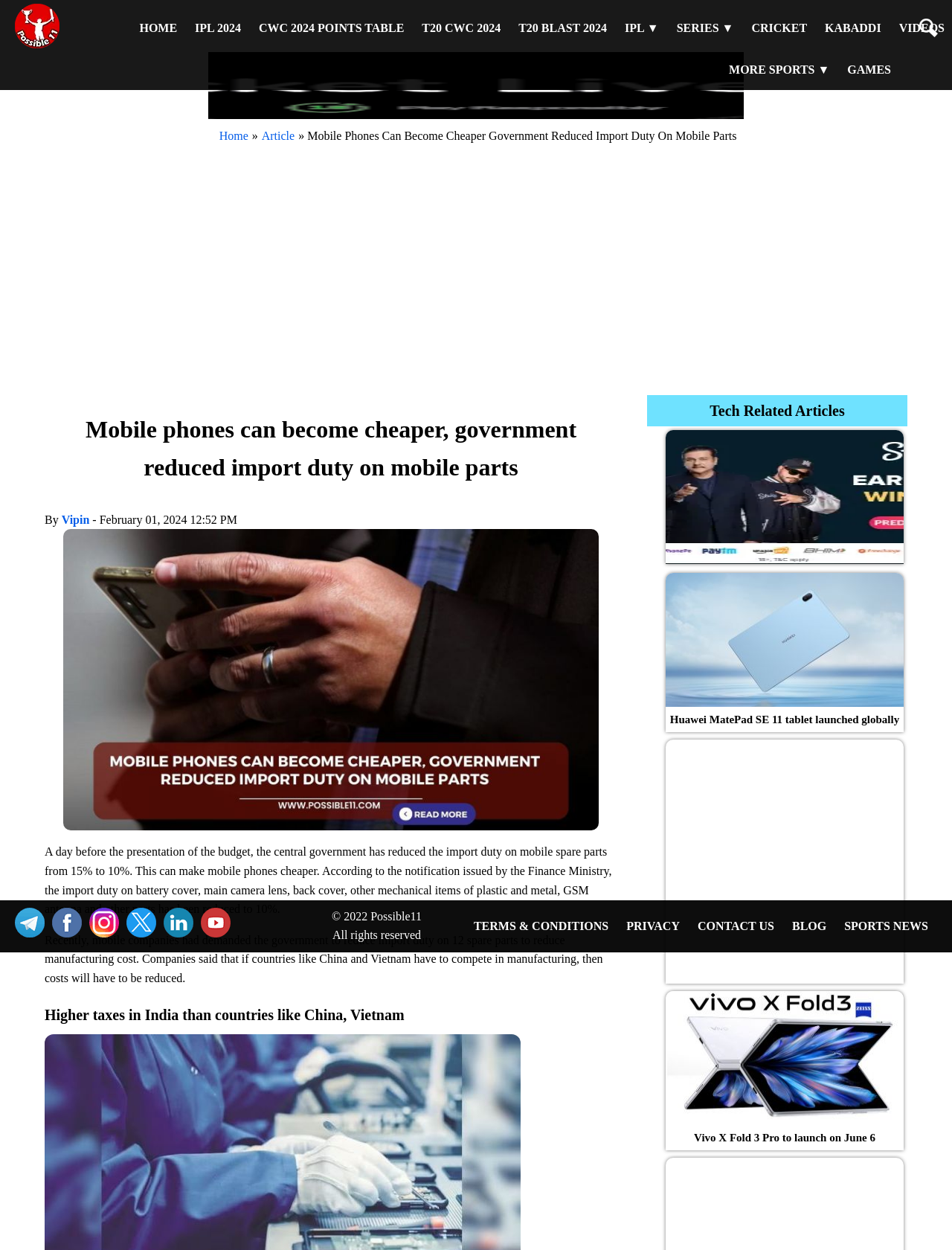What is the topic of the article?
Answer briefly with a single word or phrase based on the image.

Mobile phones